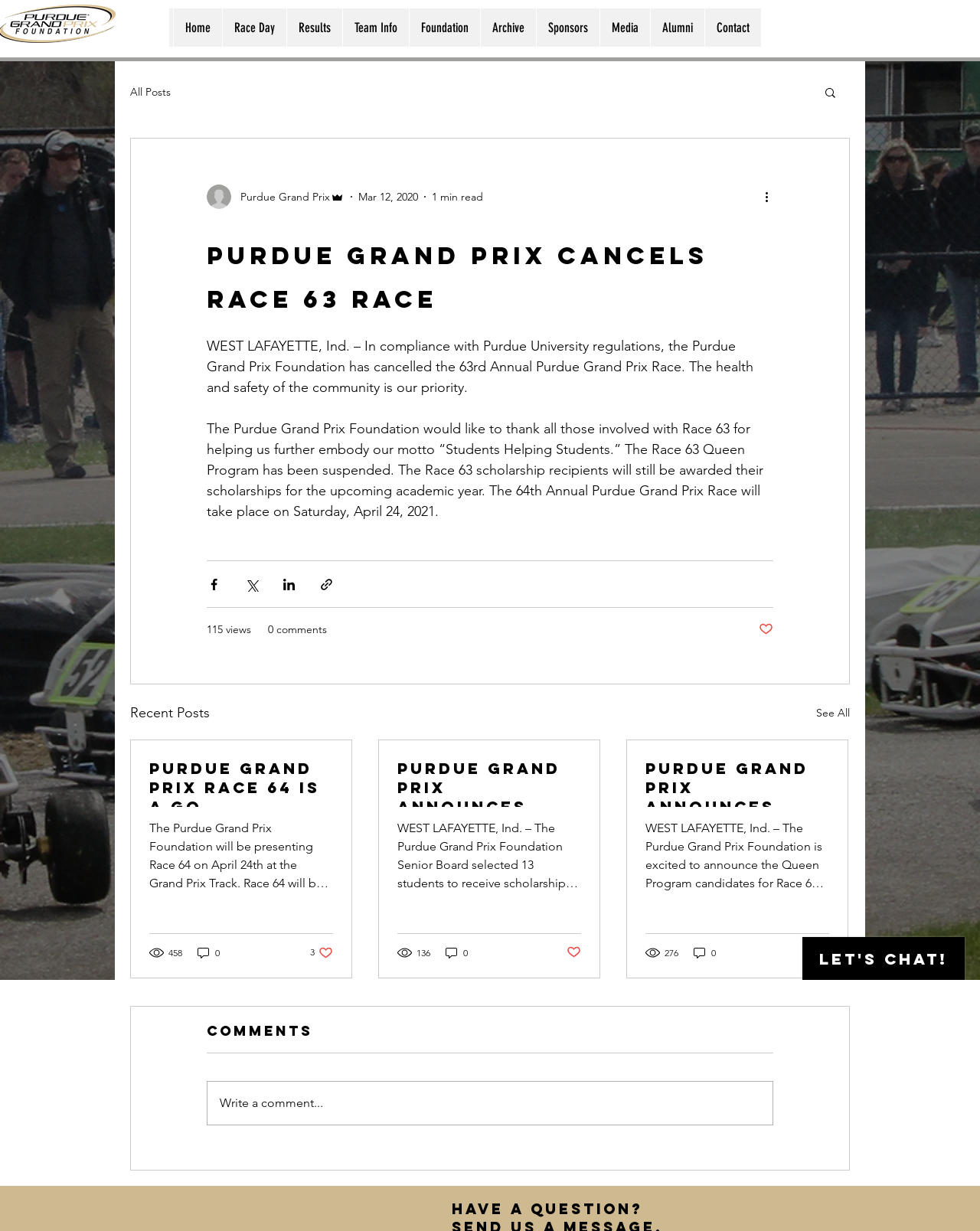Highlight the bounding box coordinates of the element you need to click to perform the following instruction: "Click on 'Subscribe'."

None